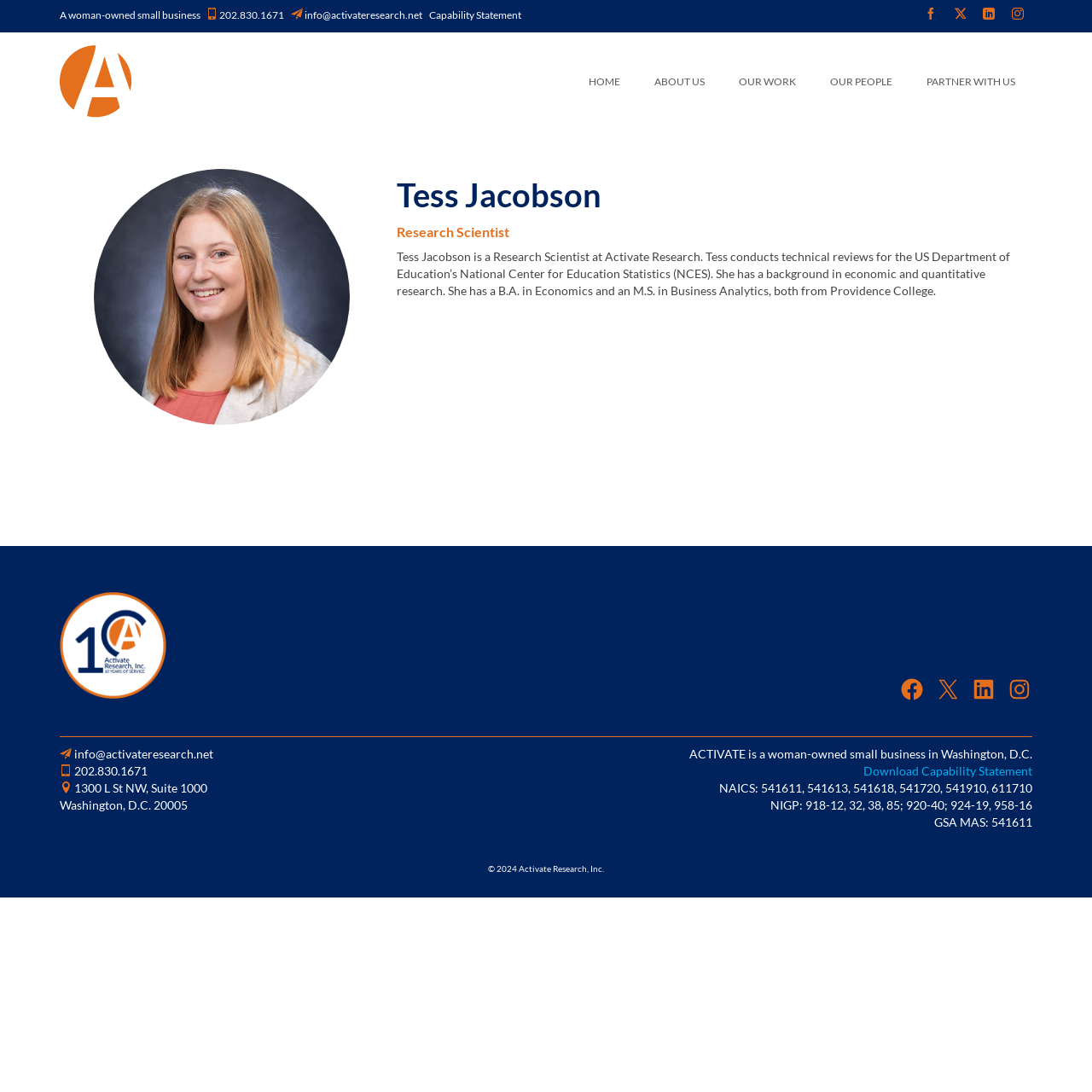Provide a short answer using a single word or phrase for the following question: 
What is the location of Activate Research?

Washington, D.C.